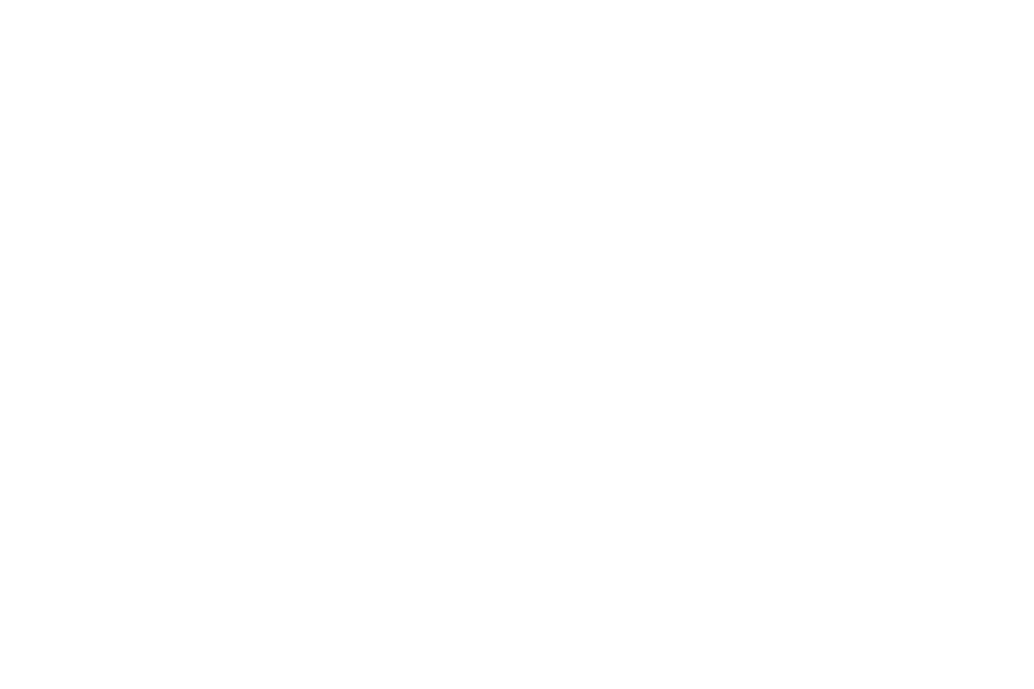What is the purpose of the image?
Answer the question in as much detail as possible.

The image serves as a visual introduction to the article, which discusses the evolving role of family photographers in capturing the heartwarming dynamics and stories of families today, as stated in the caption.